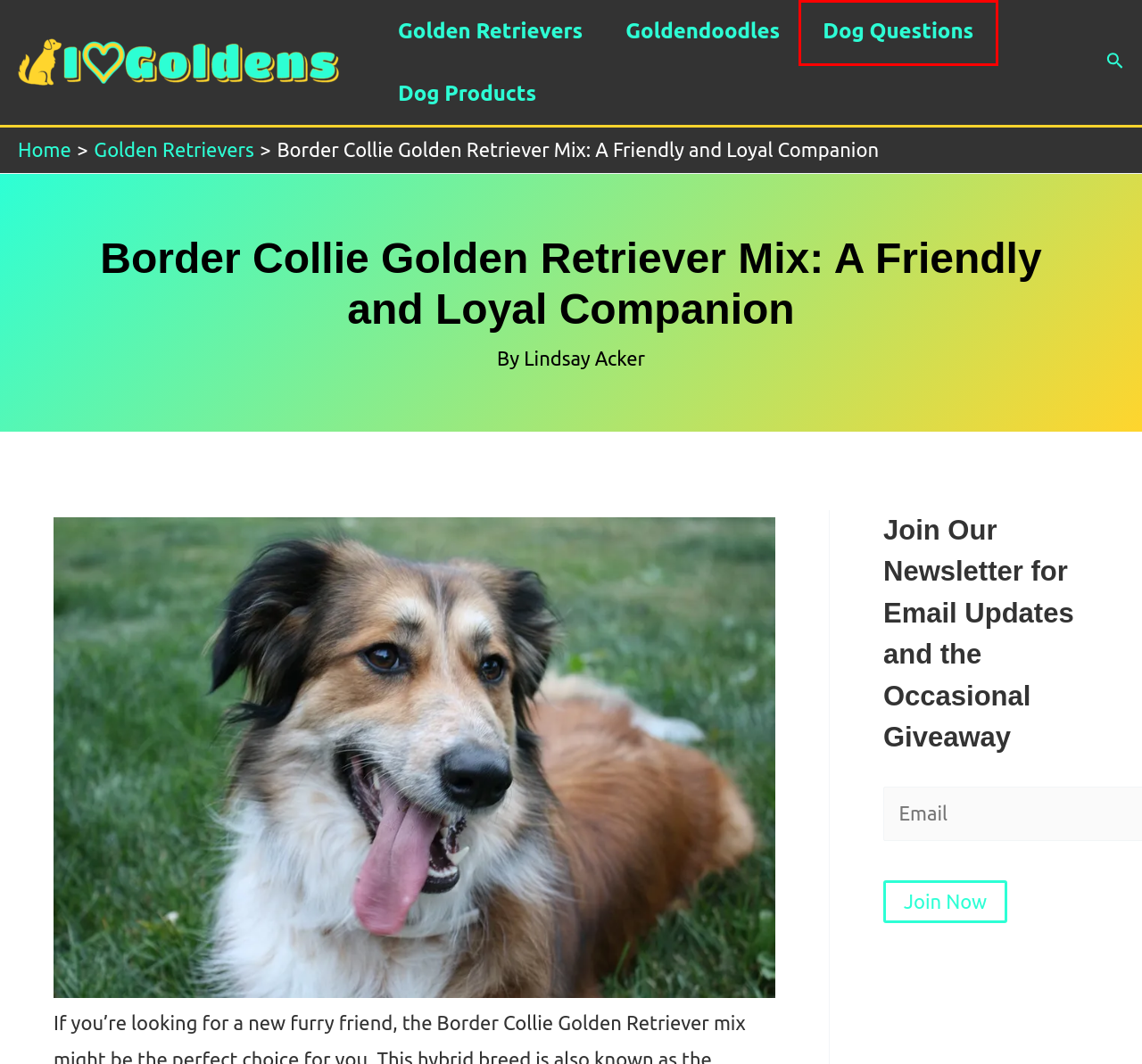You have a screenshot of a webpage, and a red bounding box highlights an element. Select the webpage description that best fits the new page after clicking the element within the bounding box. Options are:
A. Dog Questions Archives
B. Golden Retrievers Archives
C. Terms & Conditions (2024)
D. I Heart Goldens - All About Golden Retrievers And Other Dogs
E. Lindsay Acker - I Heart Goldens
F. Goldendoodles Archives
G. Dog Products Archives
H. Amazon Affiliate Disclaimer (2024)

A